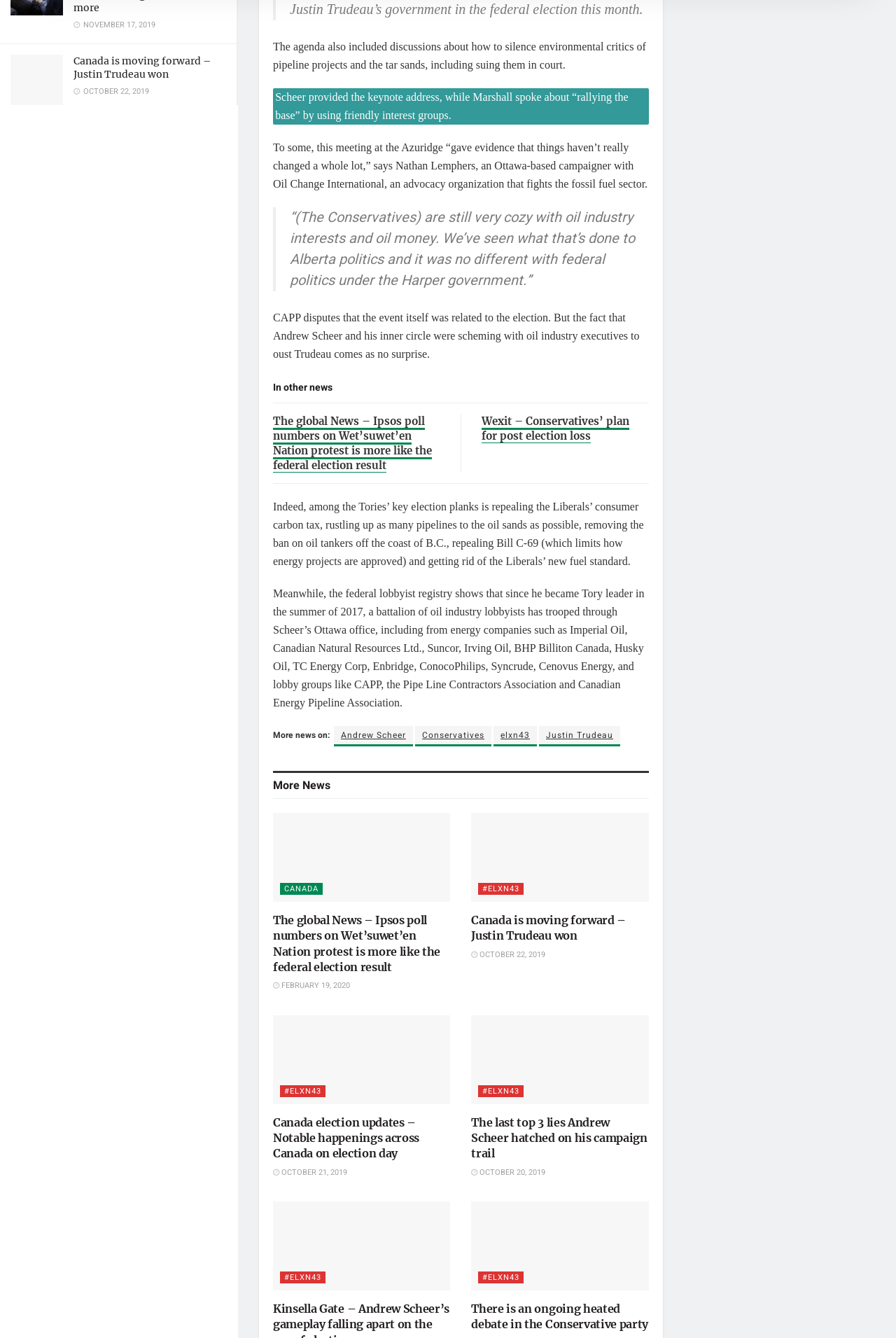Determine the bounding box coordinates of the clickable element to achieve the following action: 'Read the article about 'Canada is moving forward – Justin Trudeau won''. Provide the coordinates as four float values between 0 and 1, formatted as [left, top, right, bottom].

[0.082, 0.041, 0.252, 0.06]